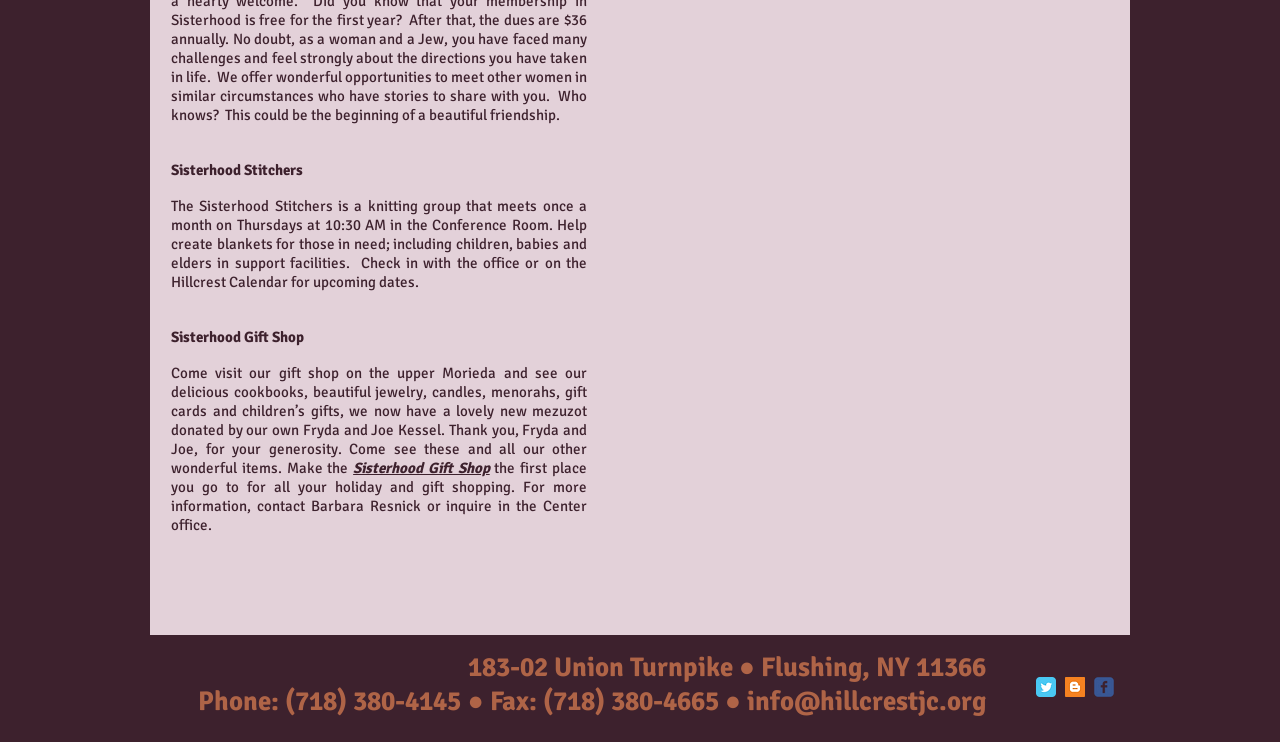Determine the bounding box for the UI element as described: "Sisterhood Gift Shop". The coordinates should be represented as four float numbers between 0 and 1, formatted as [left, top, right, bottom].

[0.276, 0.619, 0.383, 0.643]